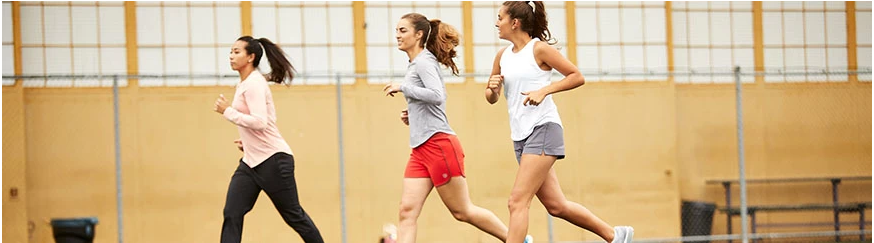What type of space is the running track located in?
Give a detailed explanation using the information visible in the image.

The backdrop of the image features a fenced running track, suggesting a communal space dedicated to athletic activities, and the natural light filtering through the gymnasium windows creates an inviting atmosphere for outdoor training.